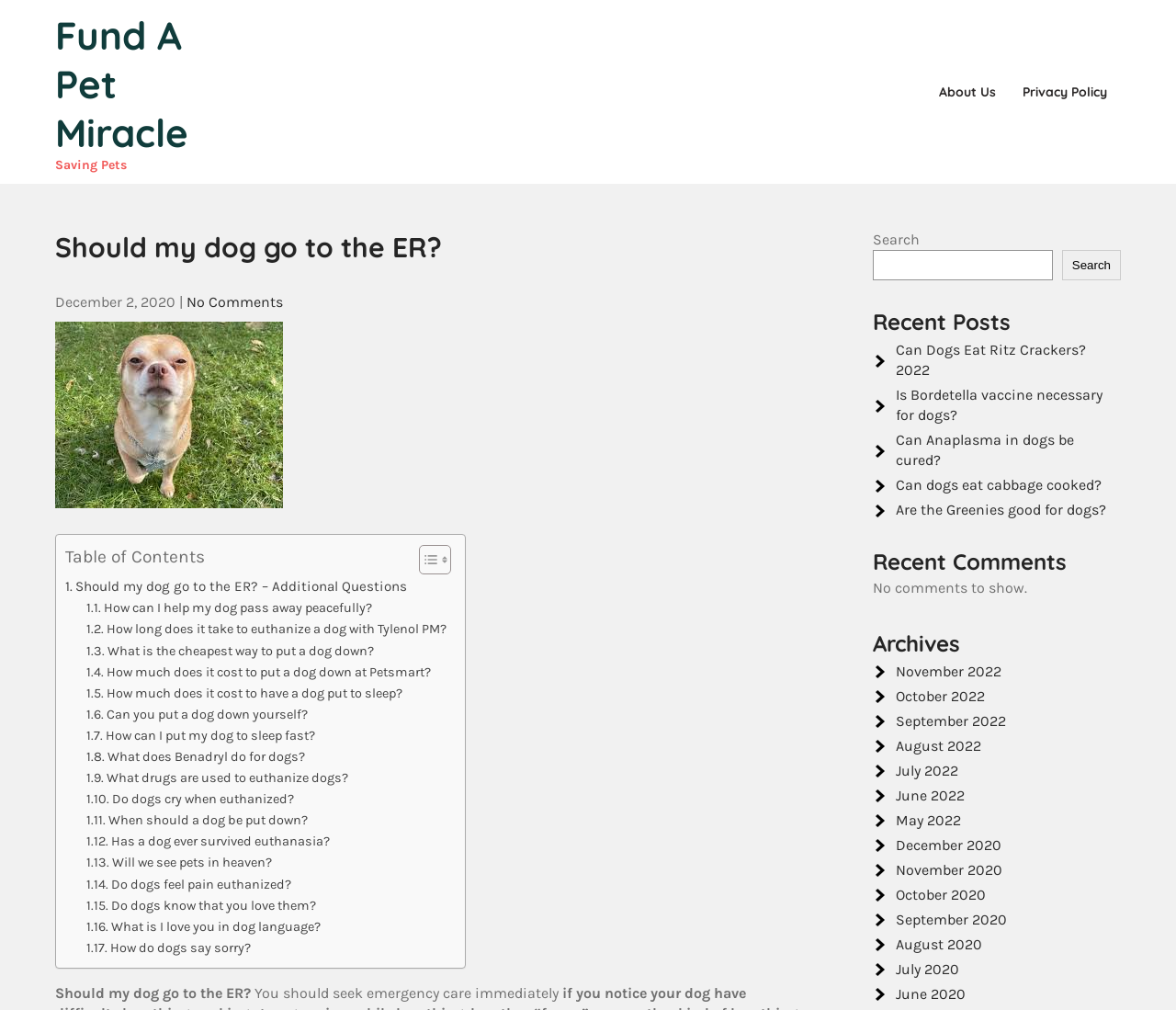Determine the bounding box coordinates of the region that needs to be clicked to achieve the task: "Check the archives for December 2020".

[0.762, 0.828, 0.852, 0.845]